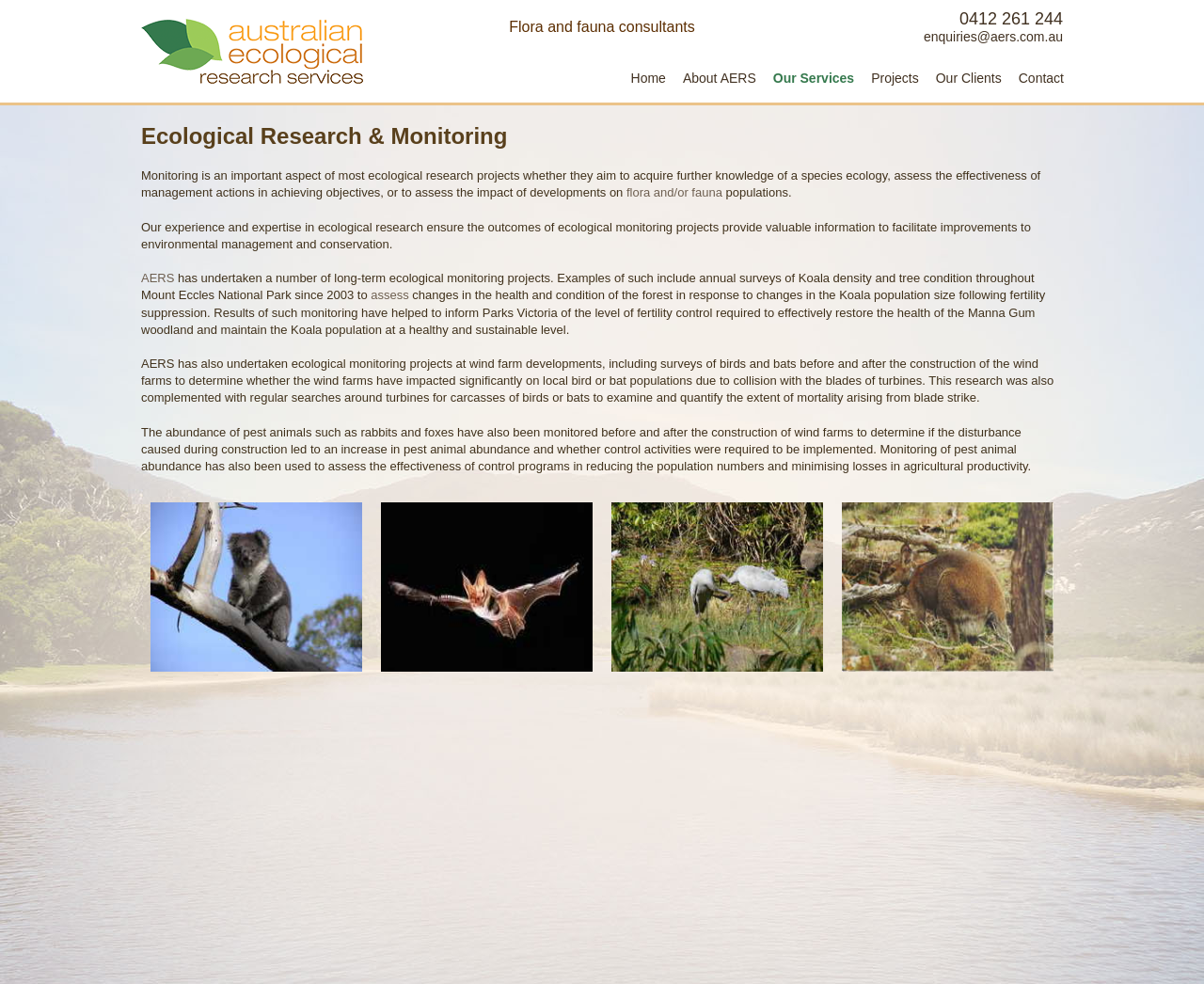Please find the bounding box coordinates of the section that needs to be clicked to achieve this instruction: "Read about AERS' experience in ecological monitoring".

[0.117, 0.275, 0.145, 0.29]